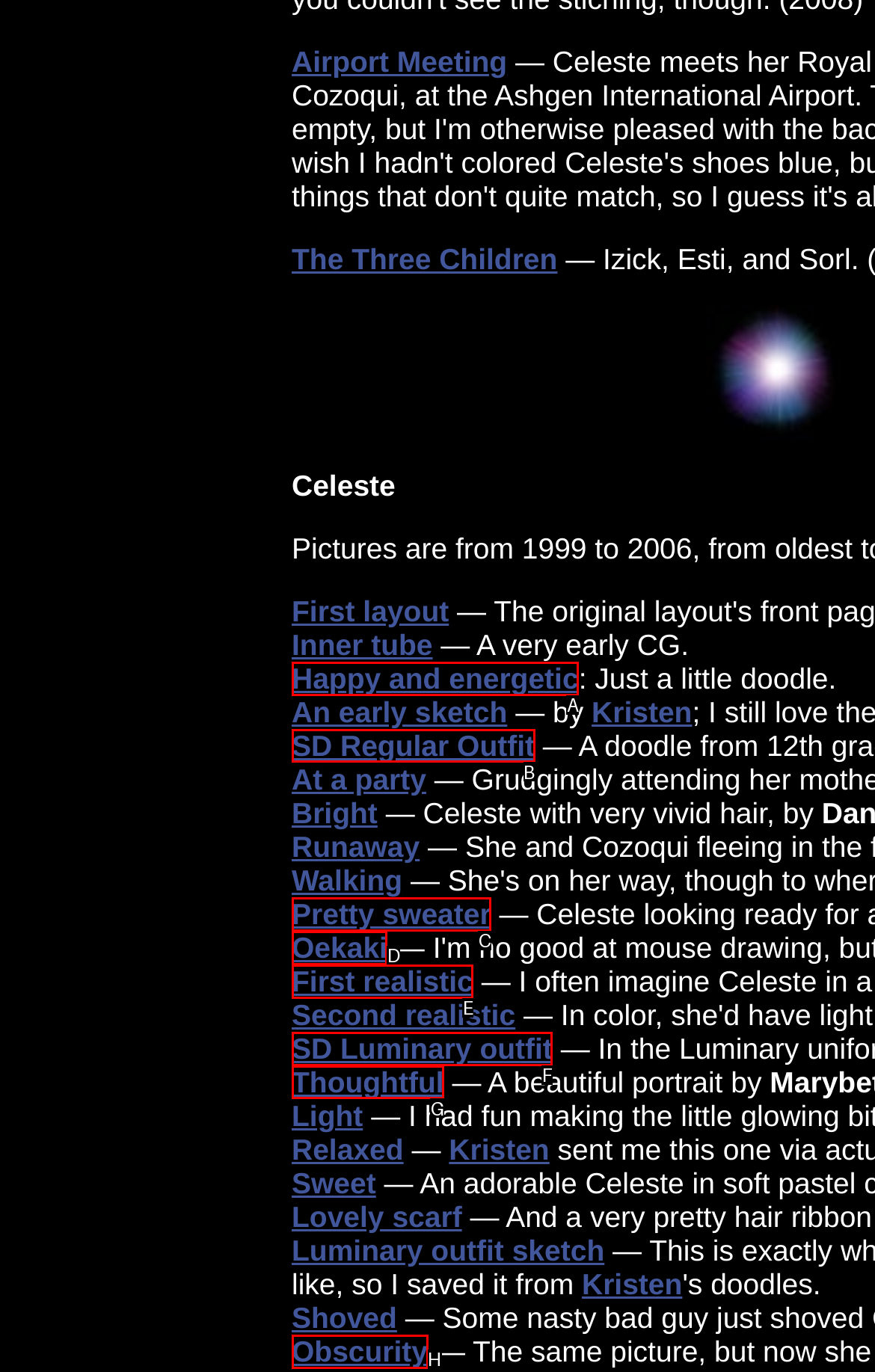Determine the UI element that matches the description: Pretty sweater
Answer with the letter from the given choices.

C